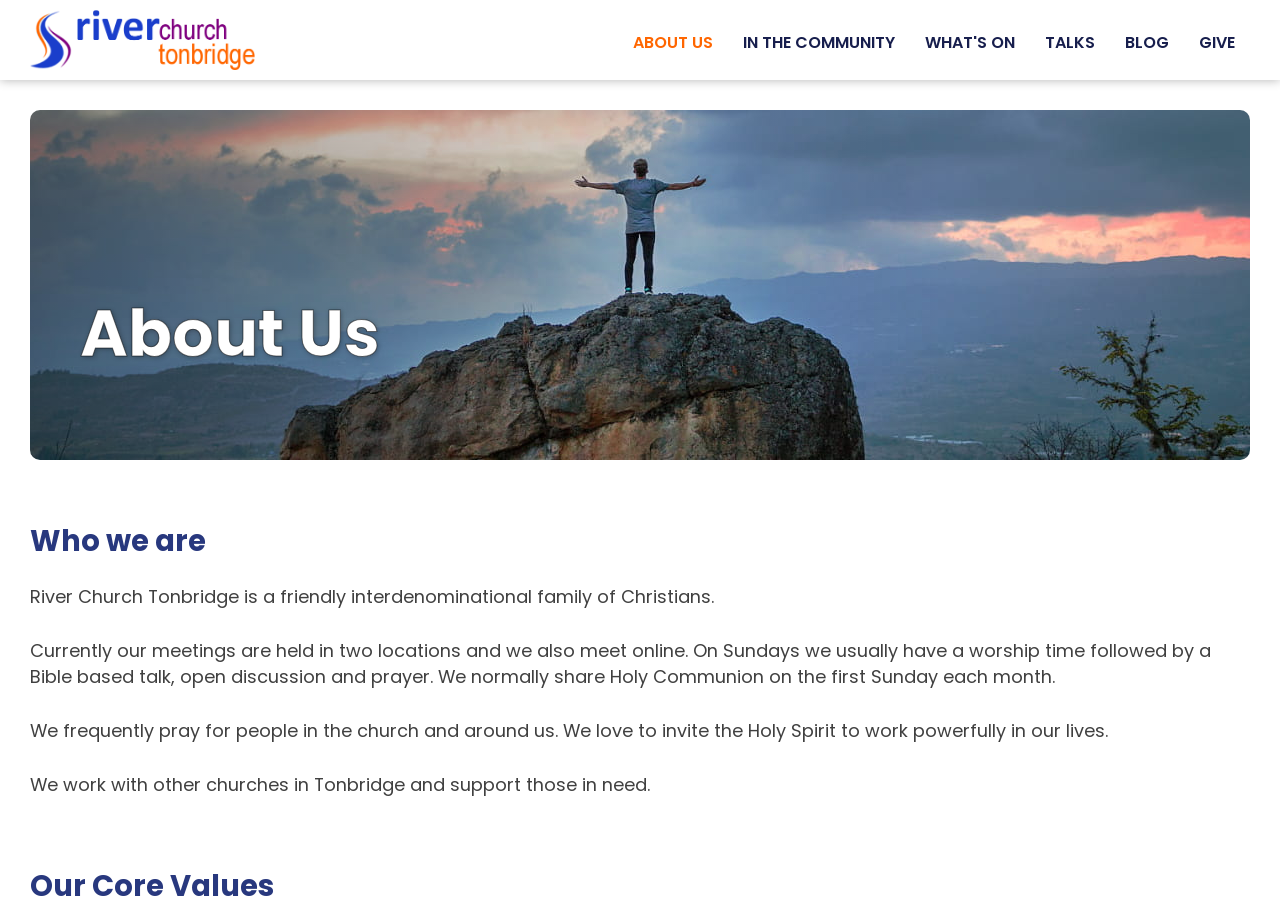How many locations does River Church Tonbridge meet in?
Please give a well-detailed answer to the question.

According to the webpage content, specifically the StaticText element with the text 'Currently our meetings are held in two locations and we also meet online.', we can determine that River Church Tonbridge meets in two locations.